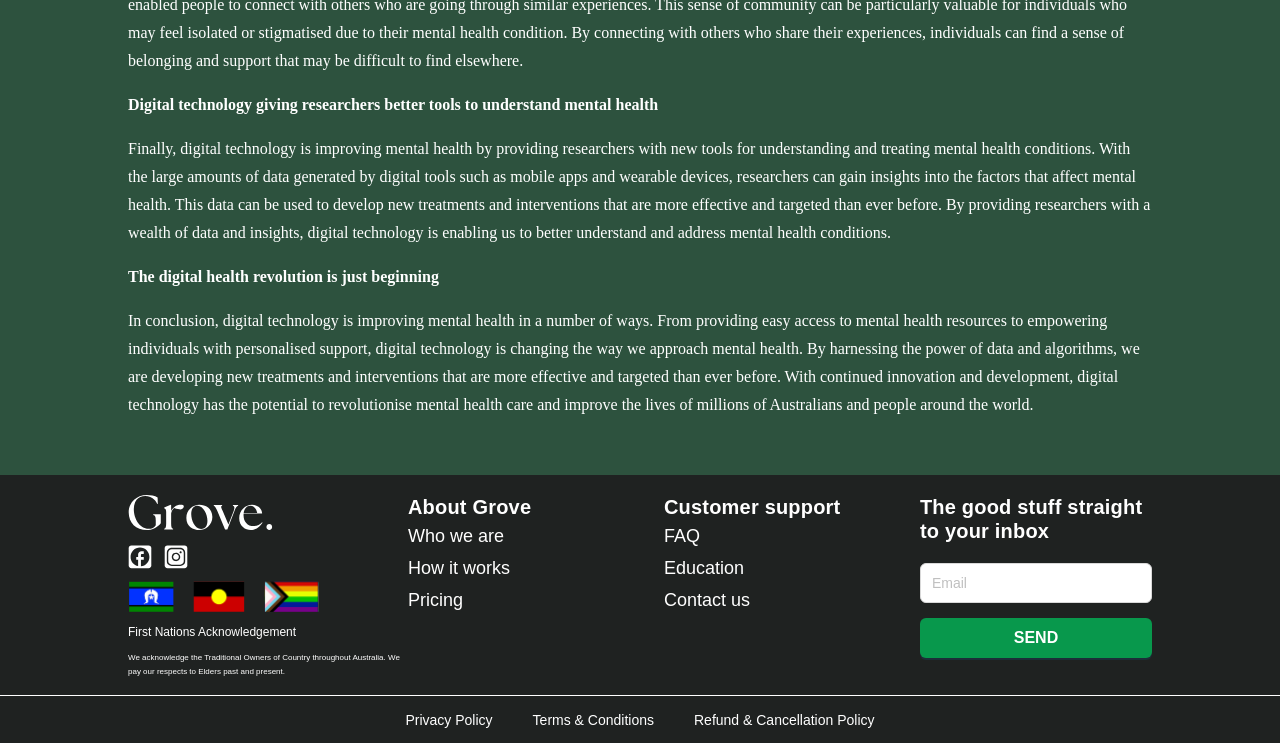Please examine the image and answer the question with a detailed explanation:
What is the purpose of the textbox?

The purpose of the textbox is for email subscription, as indicated by the static text element 'The good stuff straight to your inbox' above the textbox, and the button 'SEND' below it.